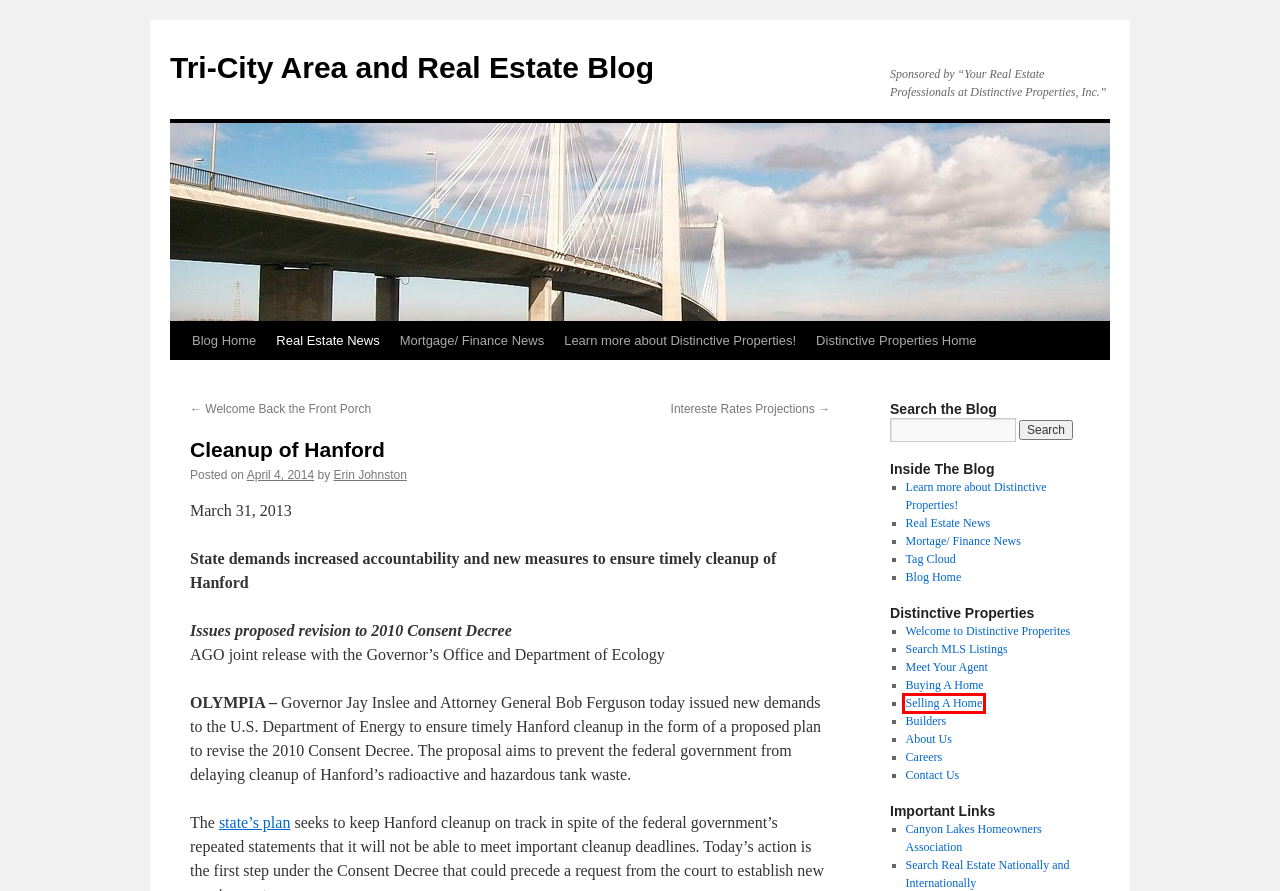Review the webpage screenshot provided, noting the red bounding box around a UI element. Choose the description that best matches the new webpage after clicking the element within the bounding box. The following are the options:
A. Erin Johnston | Tri-City Area and Real Estate Blog
B. Distinctive Properties Our Brokers
C. Tri-City Area and Real Estate Blog
D. Distinctive Properties Contact Information
E. Distinctive Properties Agency for Sellers
F. Distinctive Properties Tri-Cities WA Real Estate Listings - Homes - Lots - Farms and More!
G. Distinctive Properties Residential
H. Learn more about Distinctive Properties! | Tri-City Area and Real Estate Blog

E